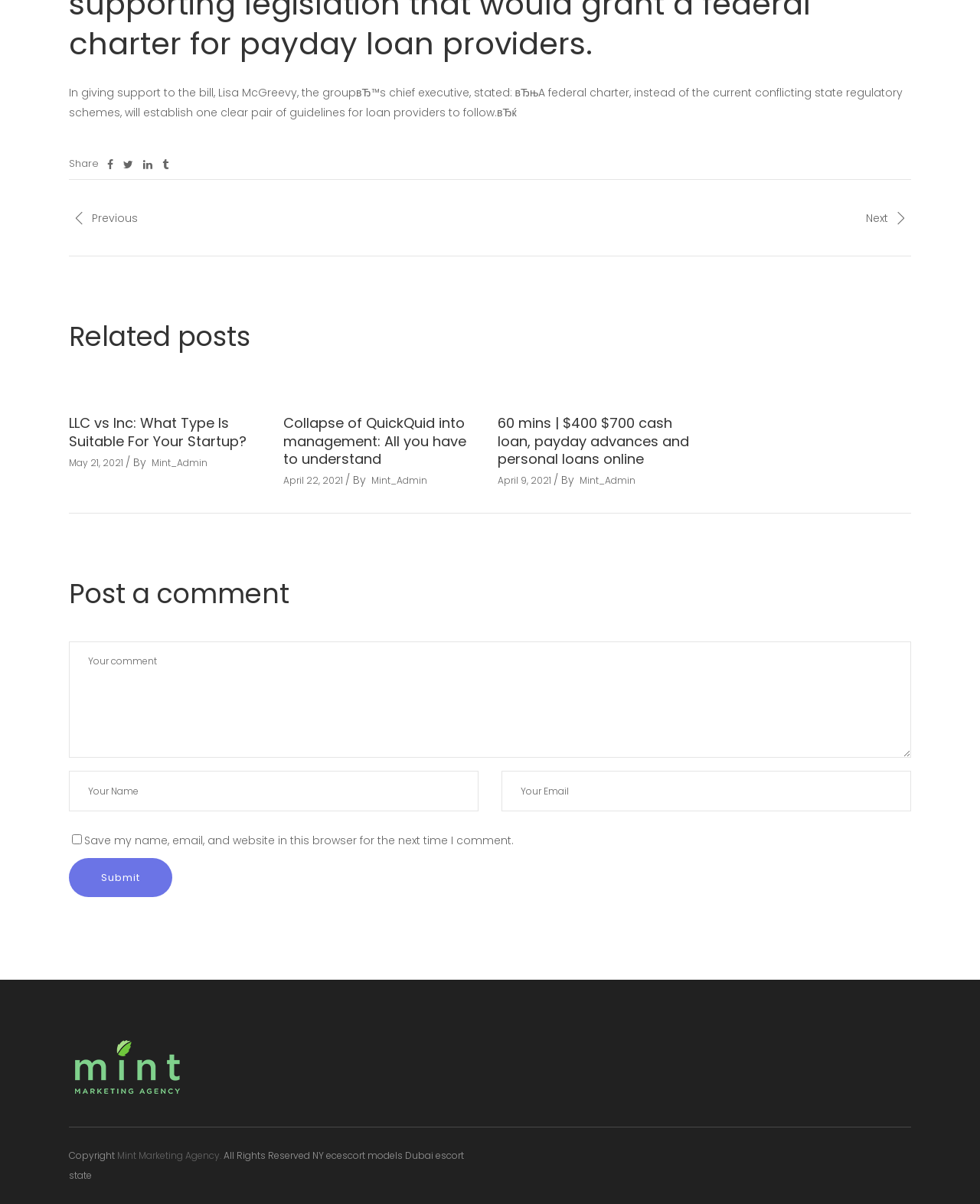Highlight the bounding box coordinates of the region I should click on to meet the following instruction: "Enter a comment in the 'Your comment' field".

[0.07, 0.533, 0.93, 0.629]